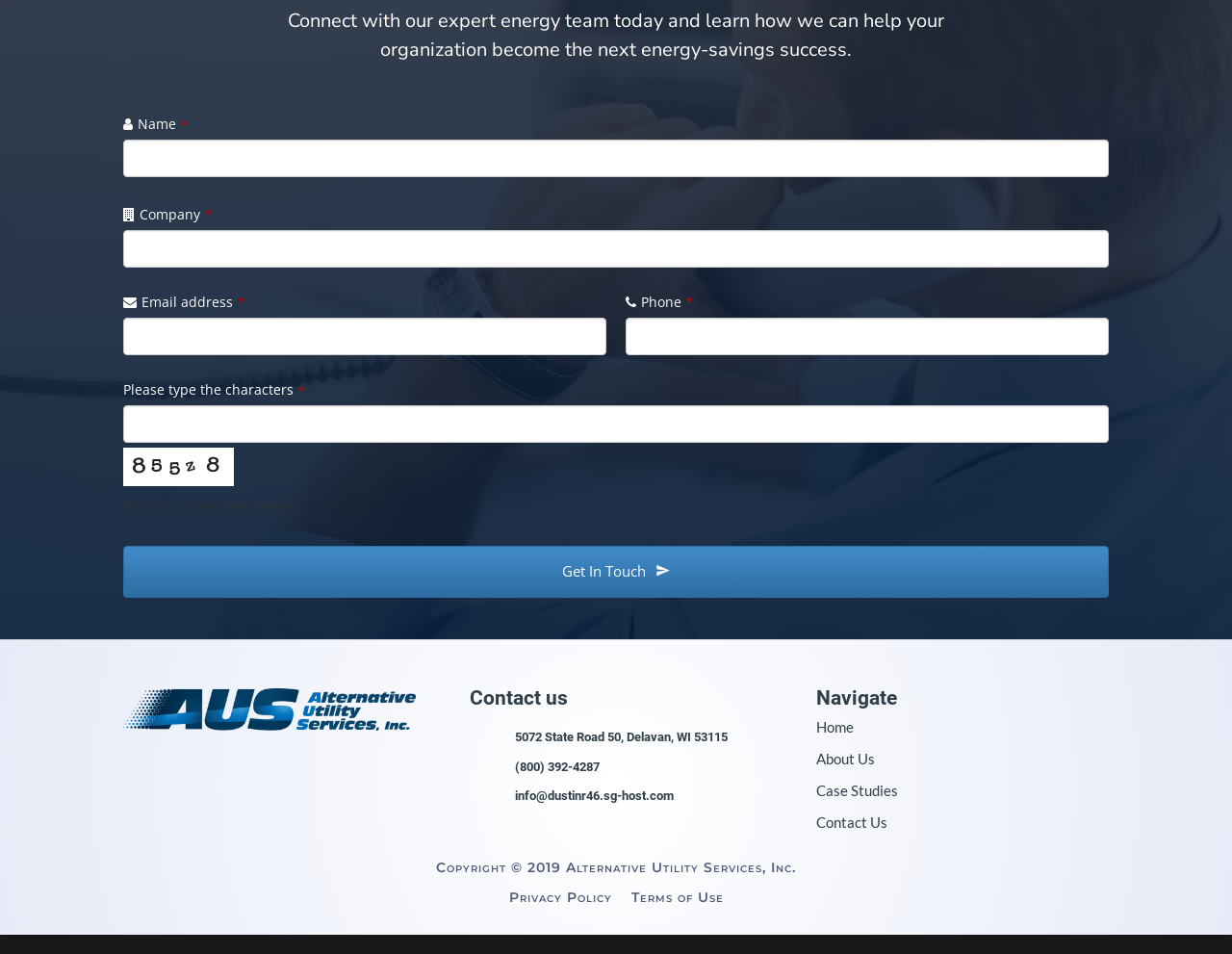Answer this question in one word or a short phrase: What is the email address to contact the company?

info@dustinr46.sg-host.com